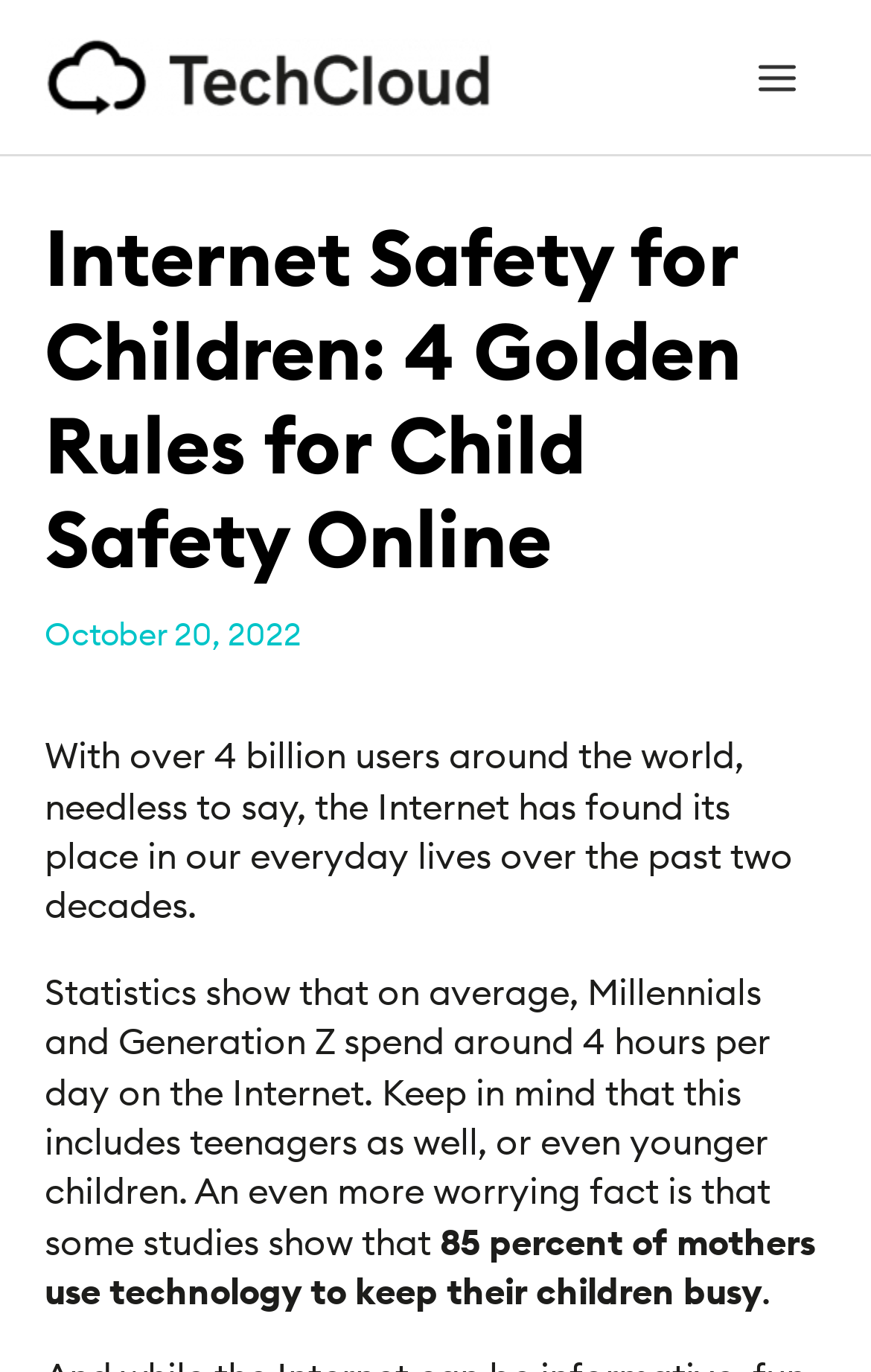Can you extract the headline from the webpage for me?

Internet Safety for Children: 4 Golden Rules for Child Safety Online